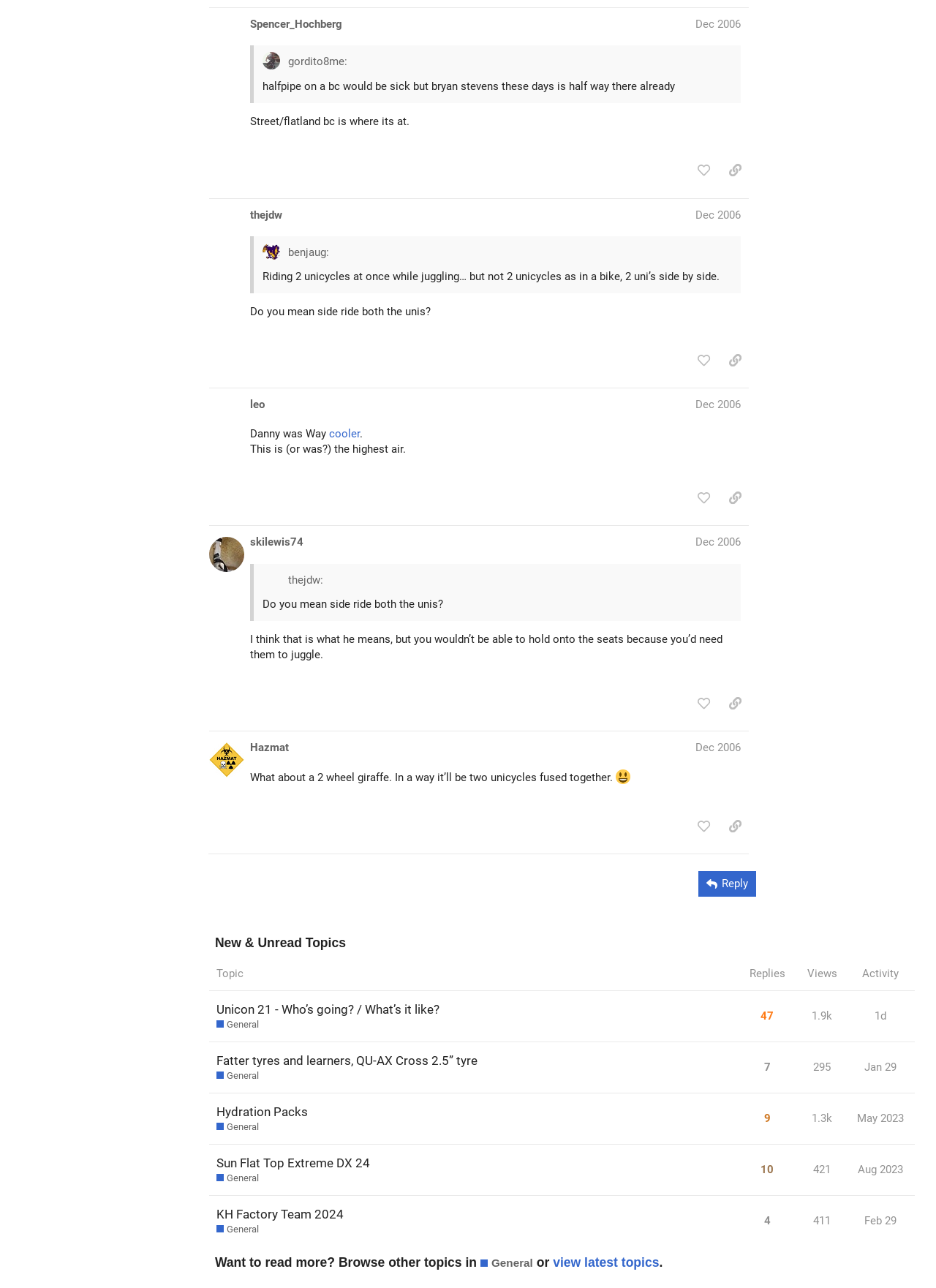Please find the bounding box coordinates of the element that must be clicked to perform the given instruction: "reply to the post". The coordinates should be four float numbers from 0 to 1, i.e., [left, top, right, bottom].

[0.746, 0.676, 0.808, 0.696]